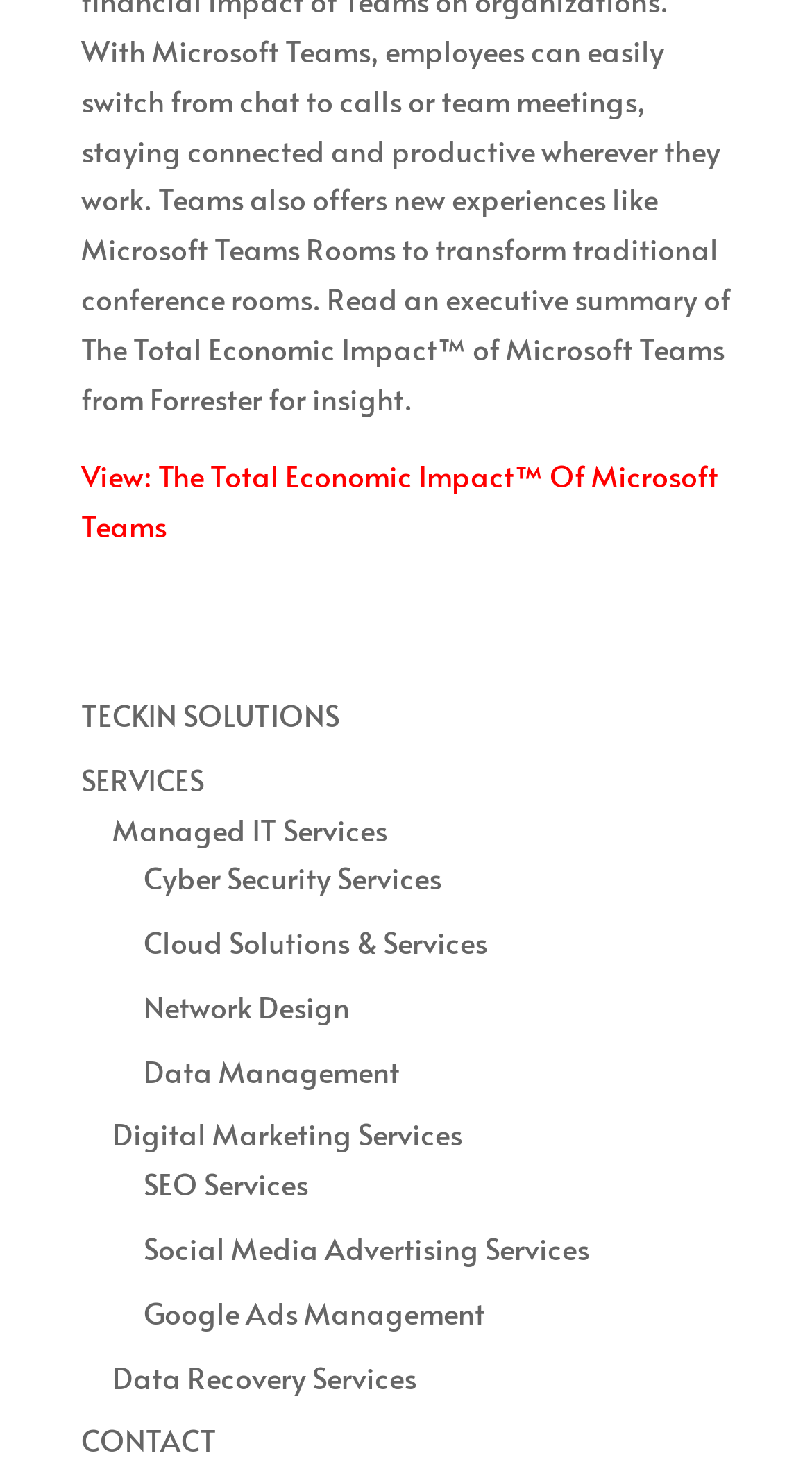How many links are related to marketing?
Please provide a single word or phrase as your answer based on the screenshot.

3